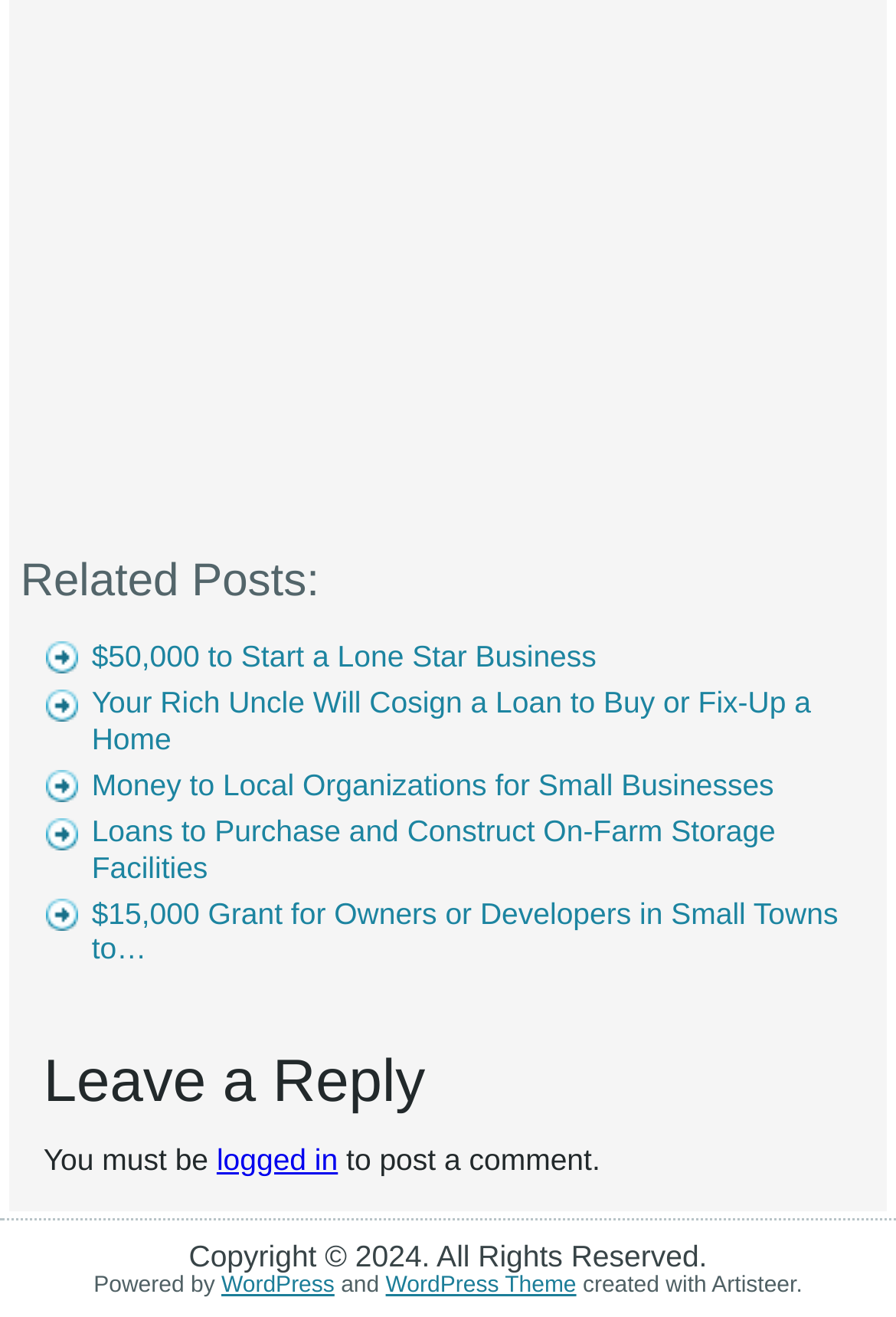Determine the bounding box coordinates of the element's region needed to click to follow the instruction: "Visit Kartones Blog". Provide these coordinates as four float numbers between 0 and 1, formatted as [left, top, right, bottom].

None